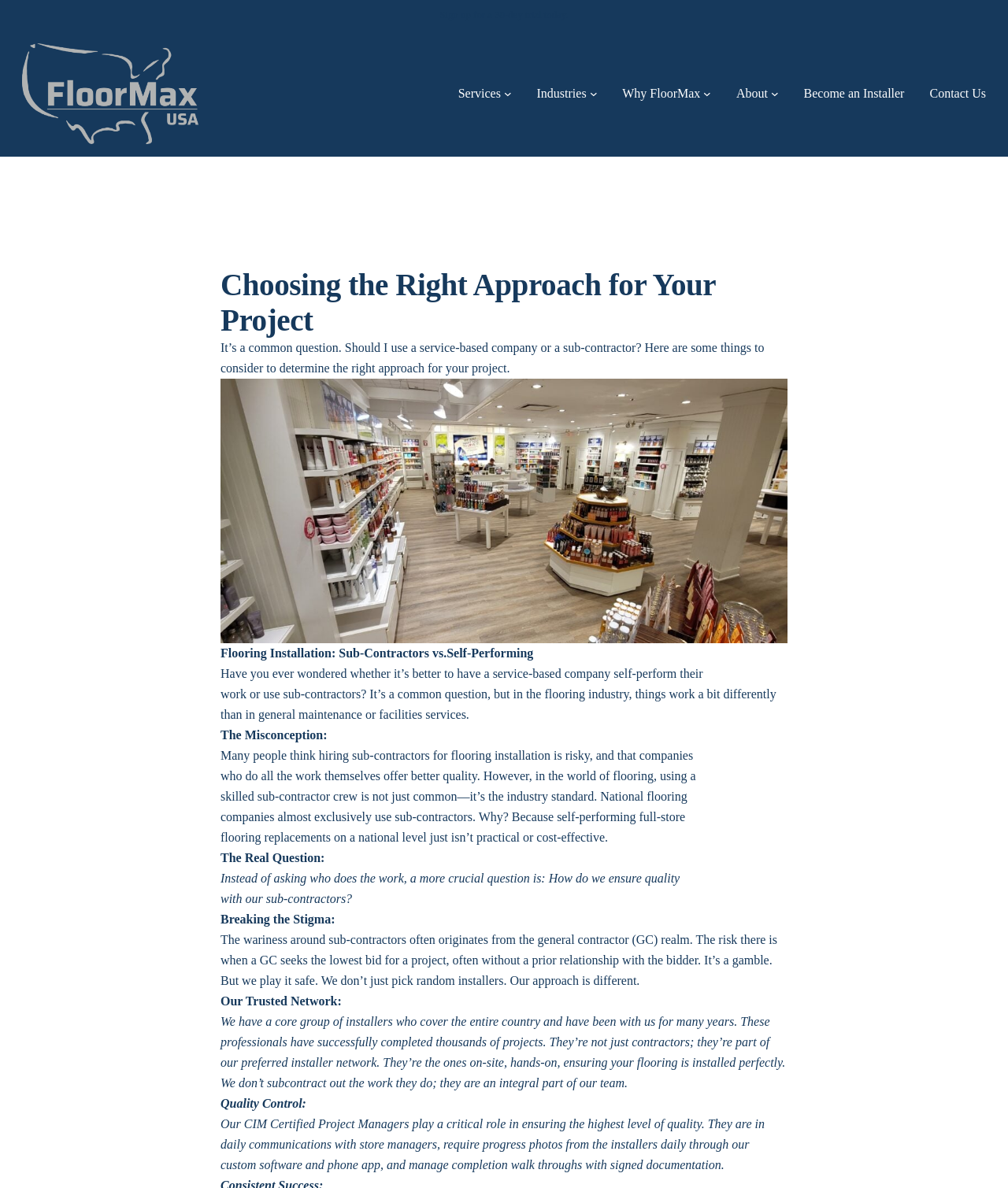What is the purpose of the CIM Certified Project Managers?
Based on the image, answer the question with a single word or brief phrase.

Quality Control